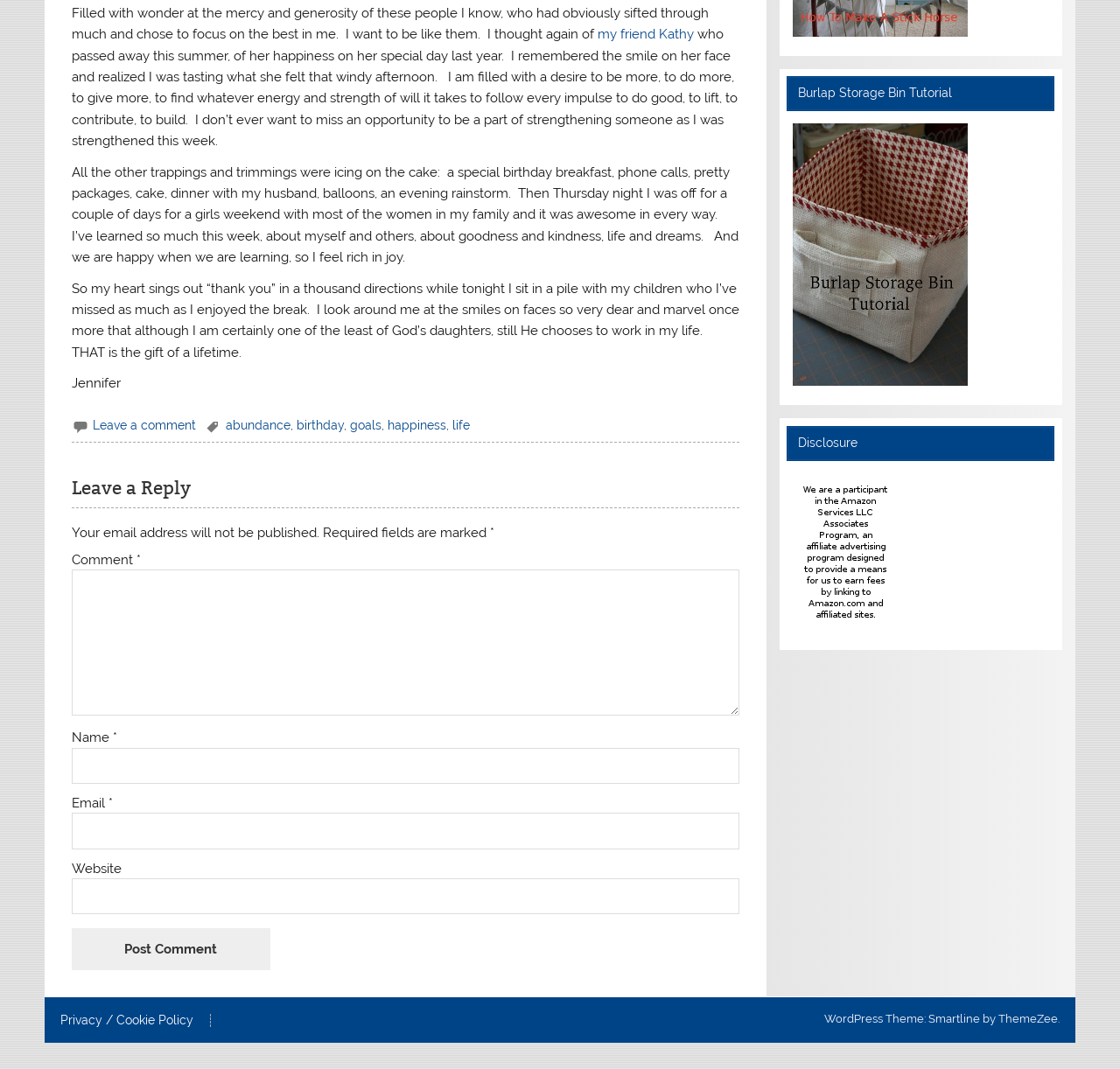What is the author's name? Look at the image and give a one-word or short phrase answer.

Jennifer